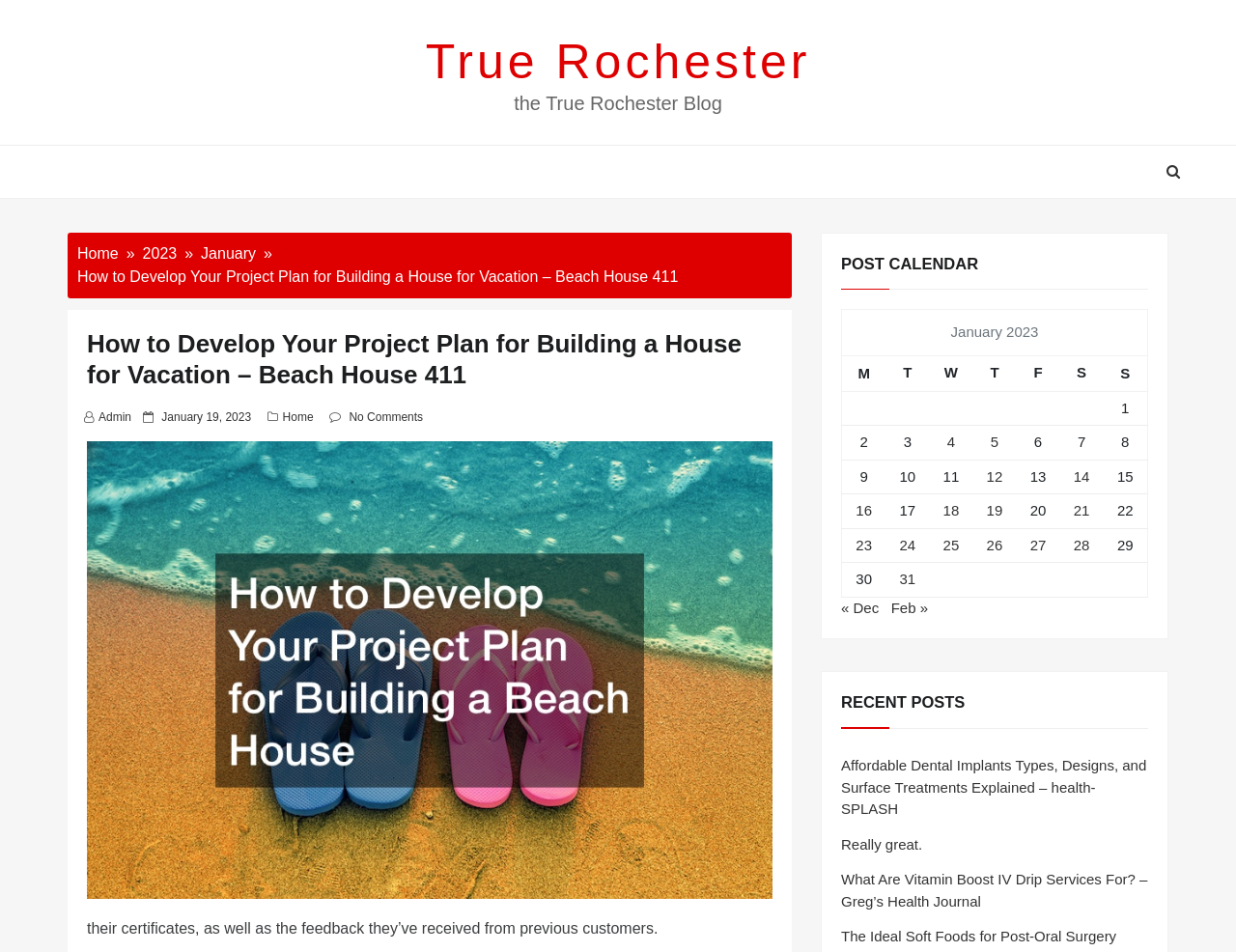What is the category of the latest article?
Using the image, respond with a single word or phrase.

Beach House 411